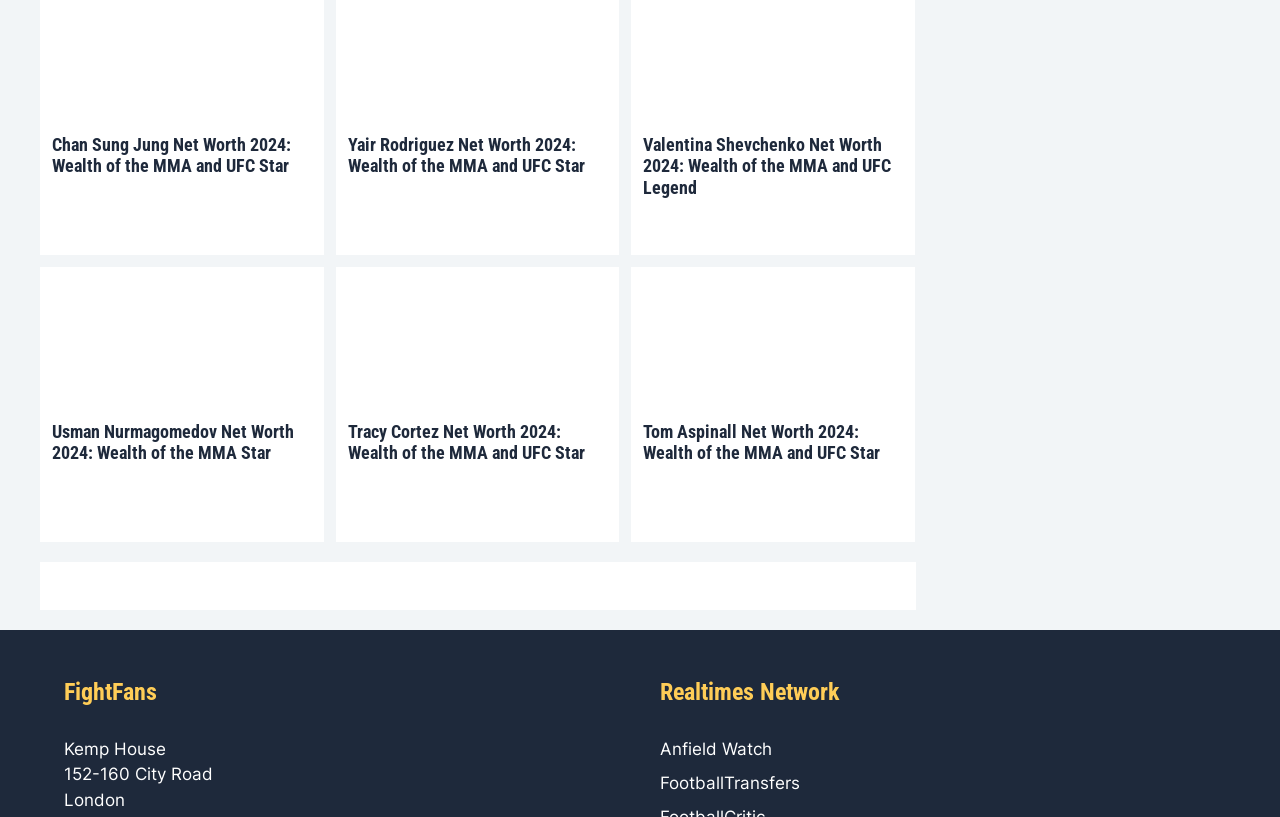How many links are under the 'FightFans' heading?
Look at the screenshot and give a one-word or phrase answer.

5